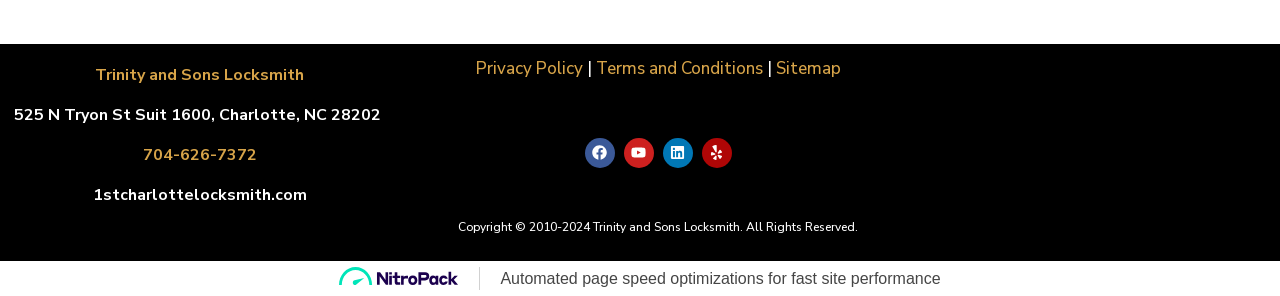Find the bounding box coordinates of the area that needs to be clicked in order to achieve the following instruction: "View Sitemap". The coordinates should be specified as four float numbers between 0 and 1, i.e., [left, top, right, bottom].

[0.606, 0.192, 0.657, 0.27]